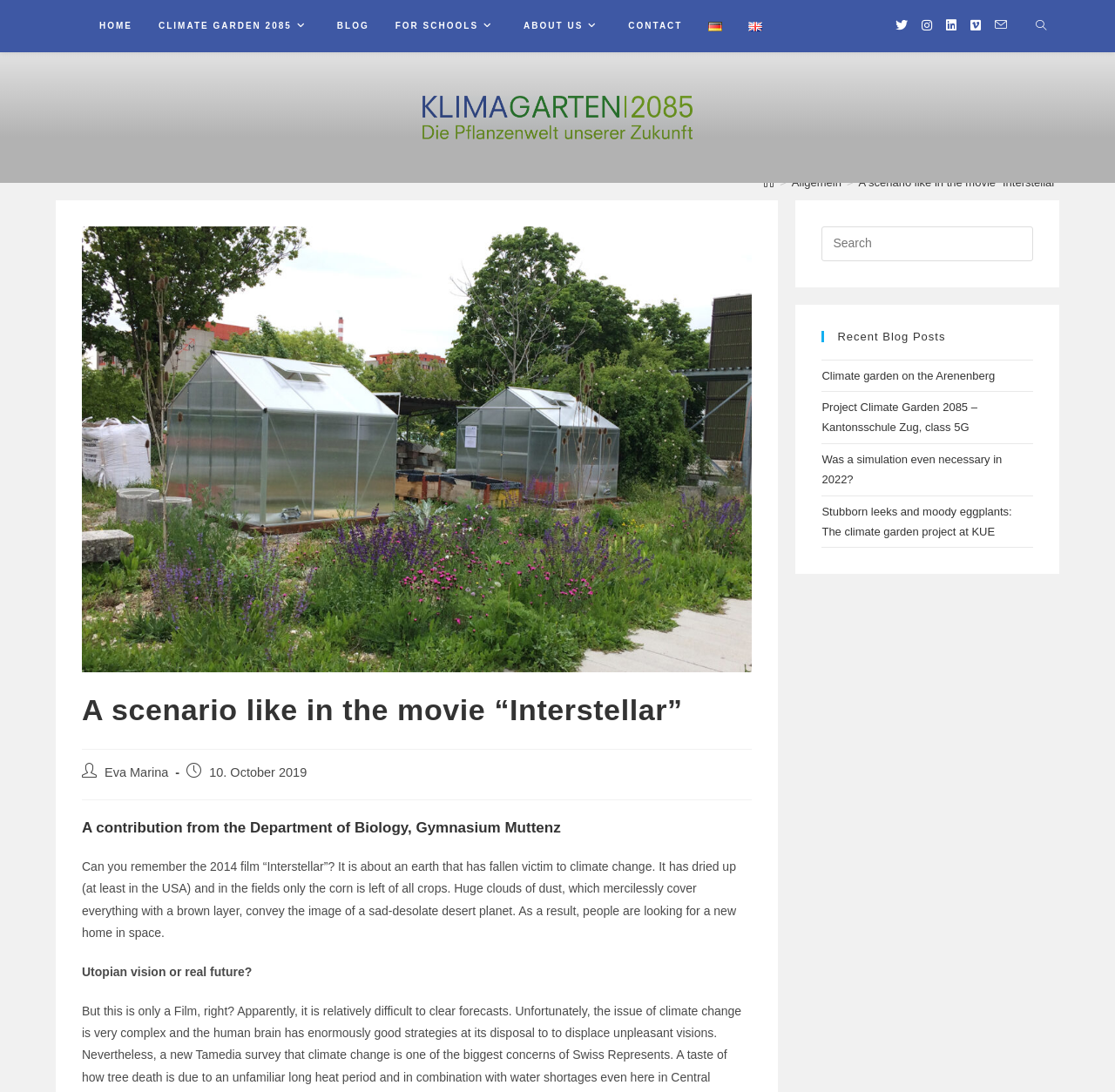What is the name of the author of the current article?
Please provide a comprehensive answer based on the details in the screenshot.

I found the author's name by looking at the static text 'Post author:' and the link next to it, which is 'Eva Marina', so the author of the current article is Eva Marina.